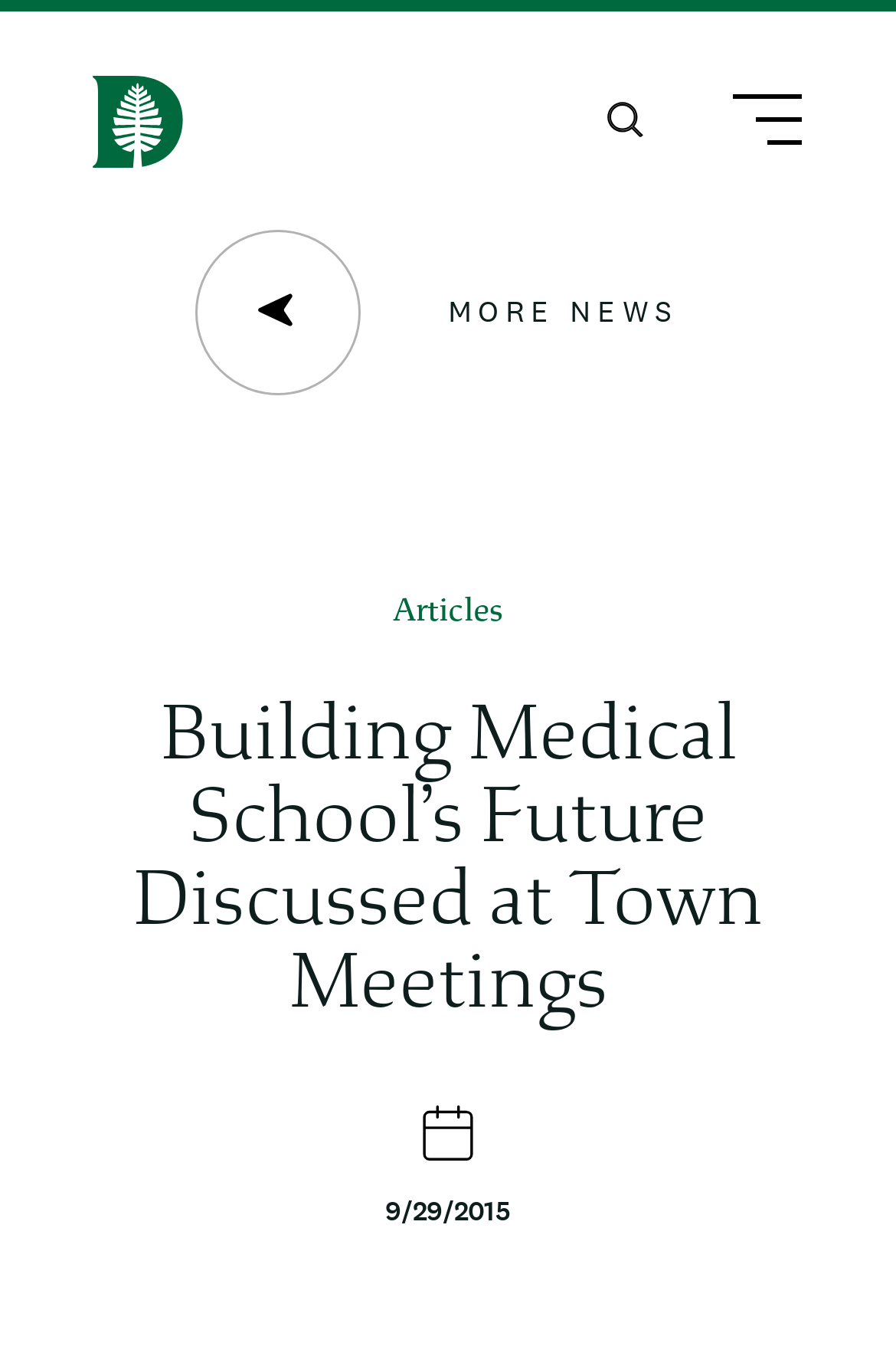Based on the image, please elaborate on the answer to the following question:
What is the date mentioned in the article?

The date '9/29/2015' is mentioned in the article, which is likely the publication date or the date of the event discussed in the article.